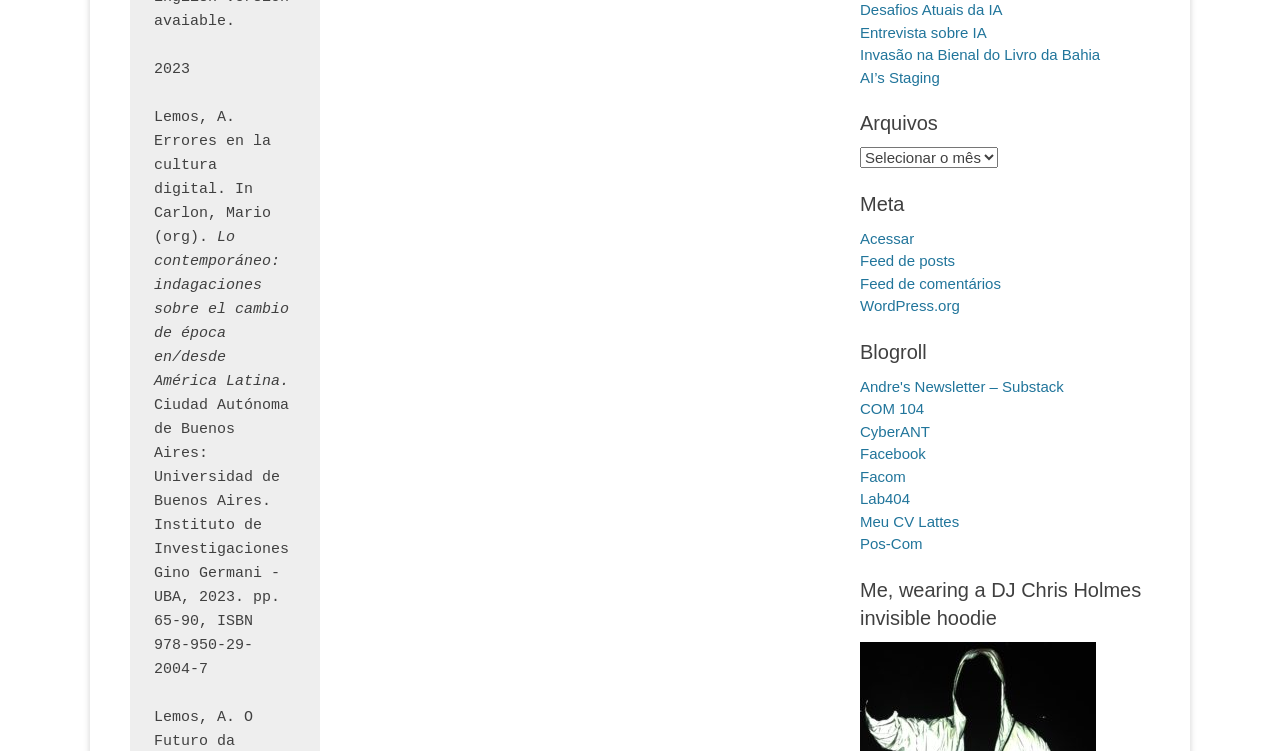Show the bounding box coordinates for the element that needs to be clicked to execute the following instruction: "Order online". Provide the coordinates in the form of four float numbers between 0 and 1, i.e., [left, top, right, bottom].

None